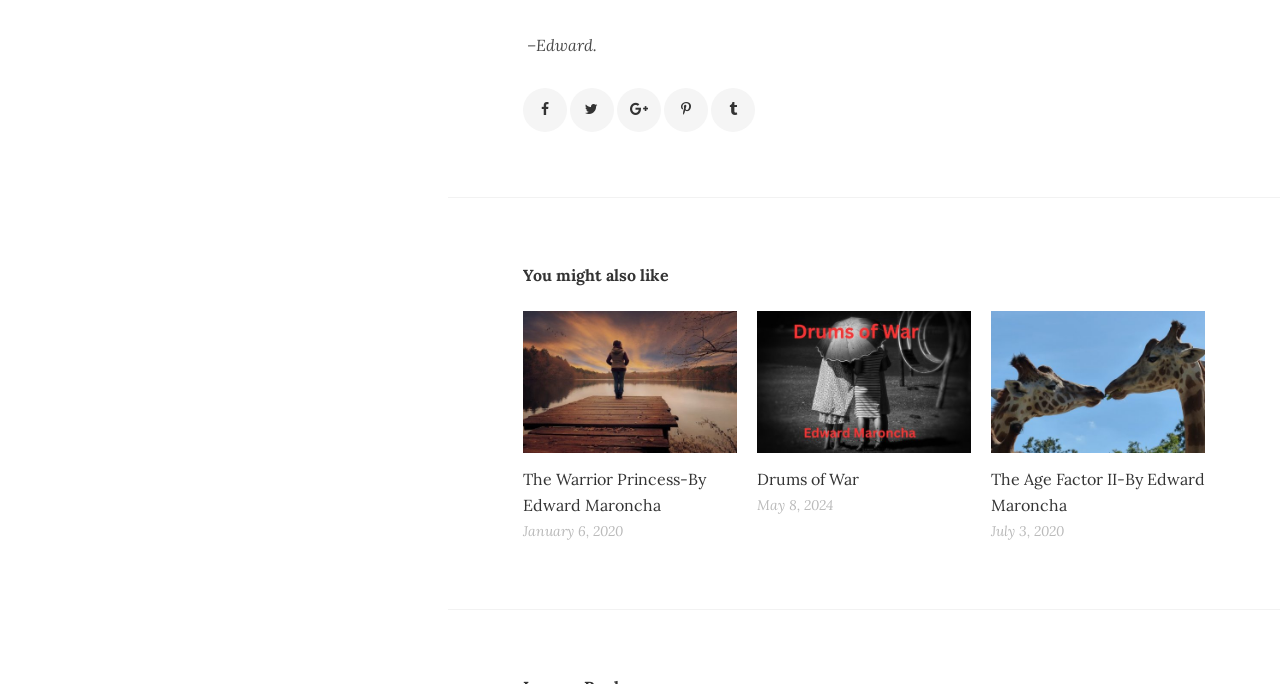Please find and report the bounding box coordinates of the element to click in order to perform the following action: "Check Drums of War book details". The coordinates should be expressed as four float numbers between 0 and 1, in the format [left, top, right, bottom].

[0.591, 0.455, 0.759, 0.662]